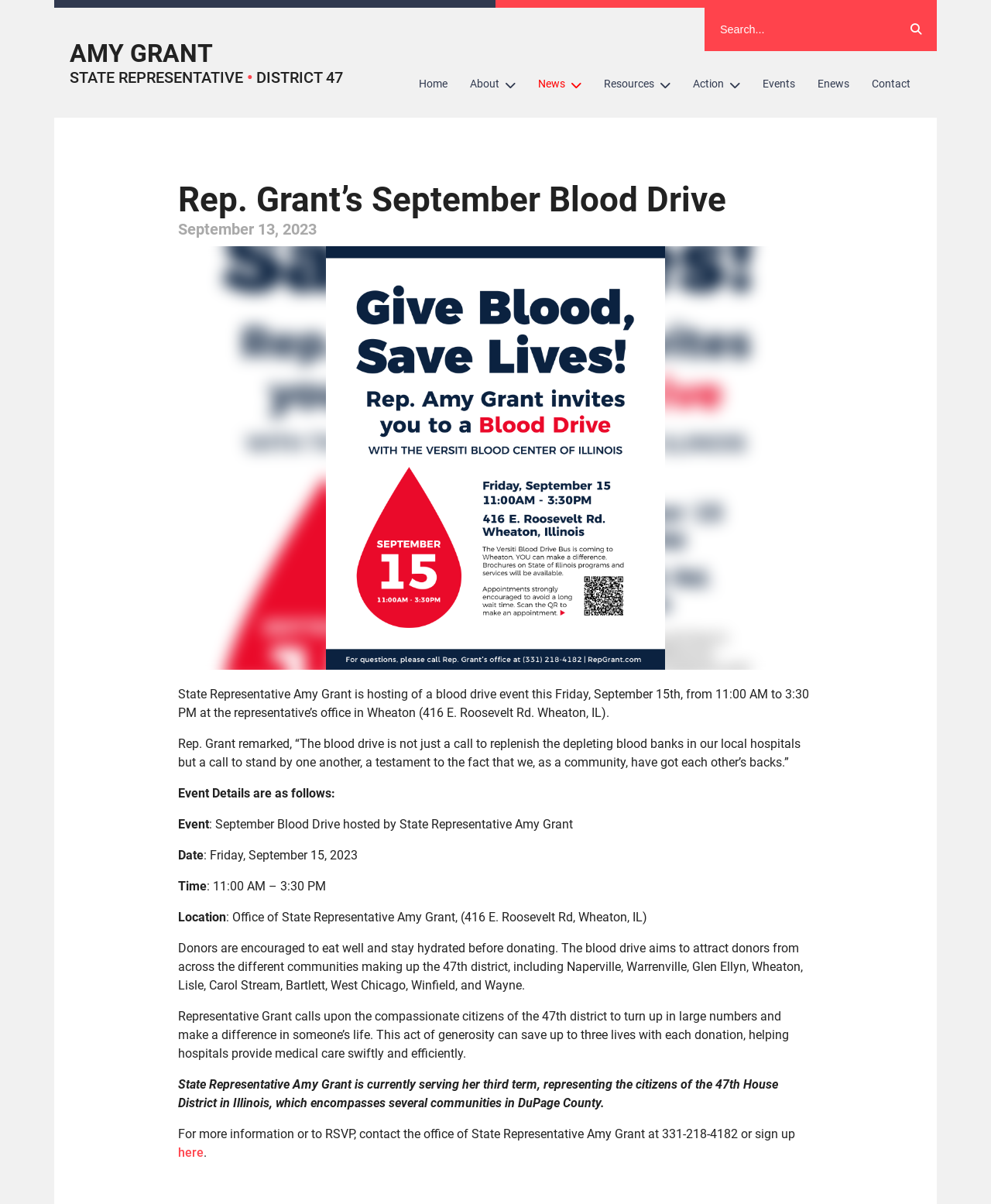Can you provide the bounding box coordinates for the element that should be clicked to implement the instruction: "Read about the representative"?

[0.463, 0.055, 0.532, 0.085]